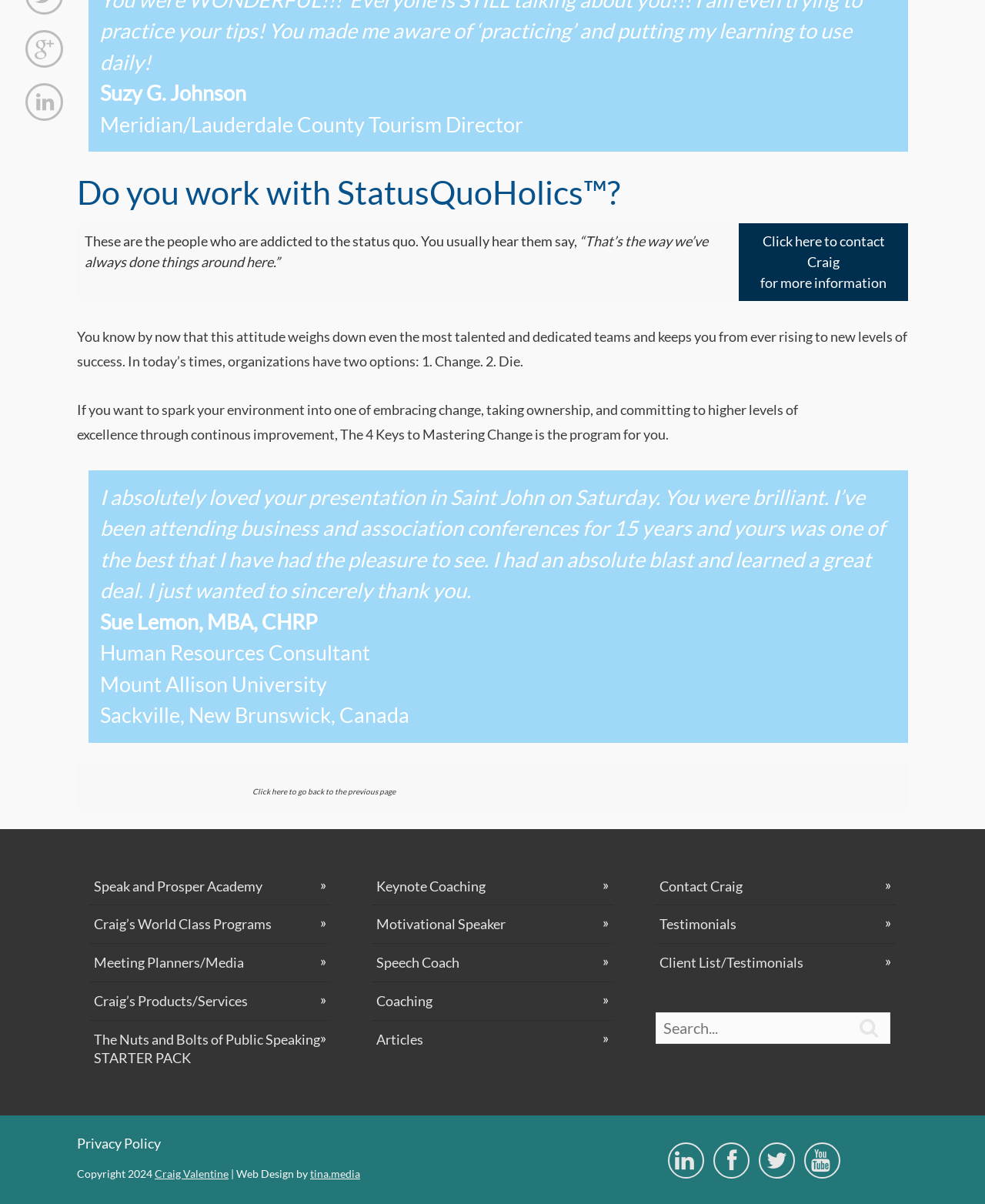Provide the bounding box coordinates of the HTML element this sentence describes: "". The bounding box coordinates consist of four float numbers between 0 and 1, i.e., [left, top, right, bottom].

[0.025, 0.069, 0.064, 0.1]